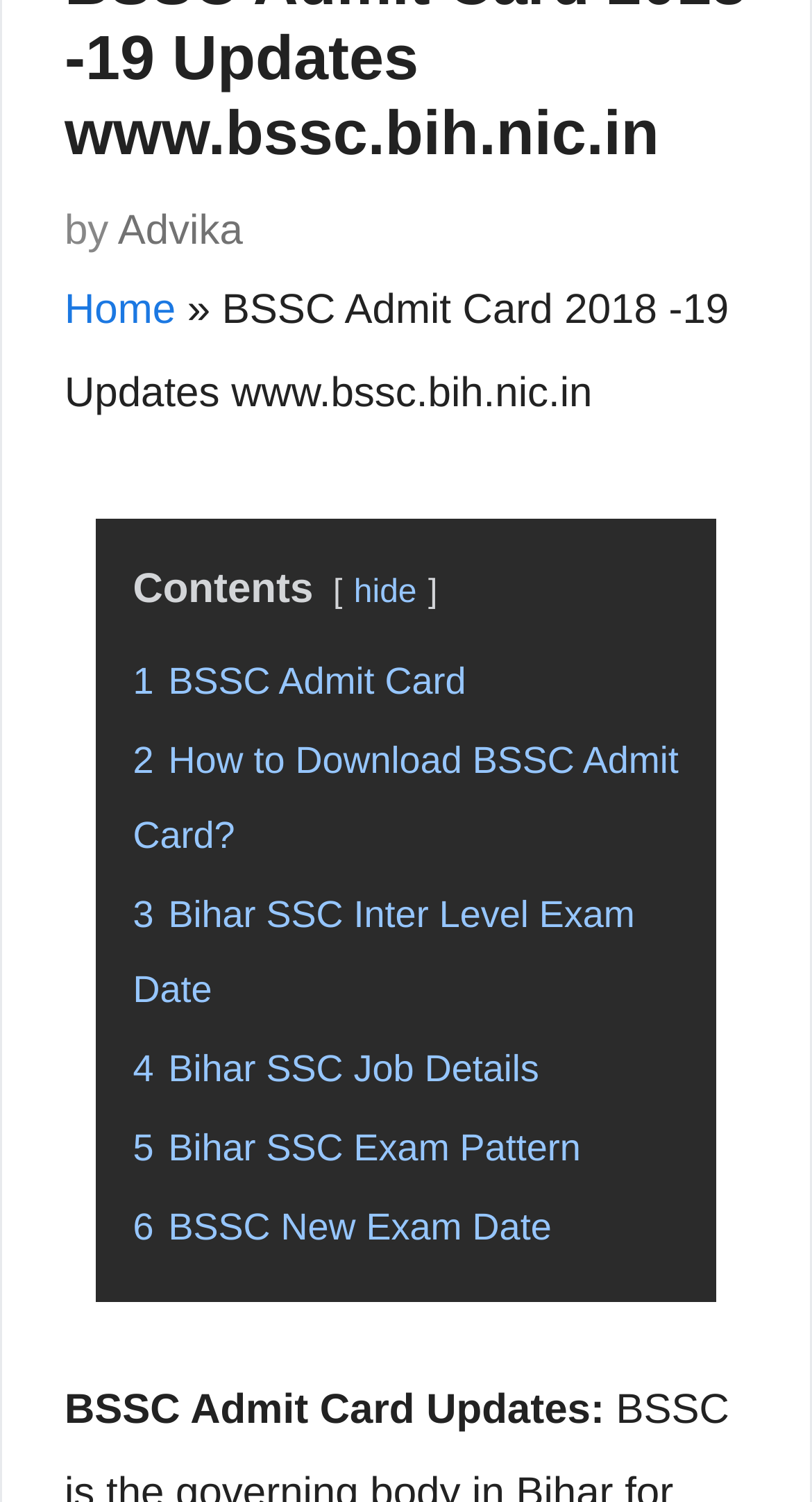What is the text above the contents section?
Observe the image and answer the question with a one-word or short phrase response.

Contents